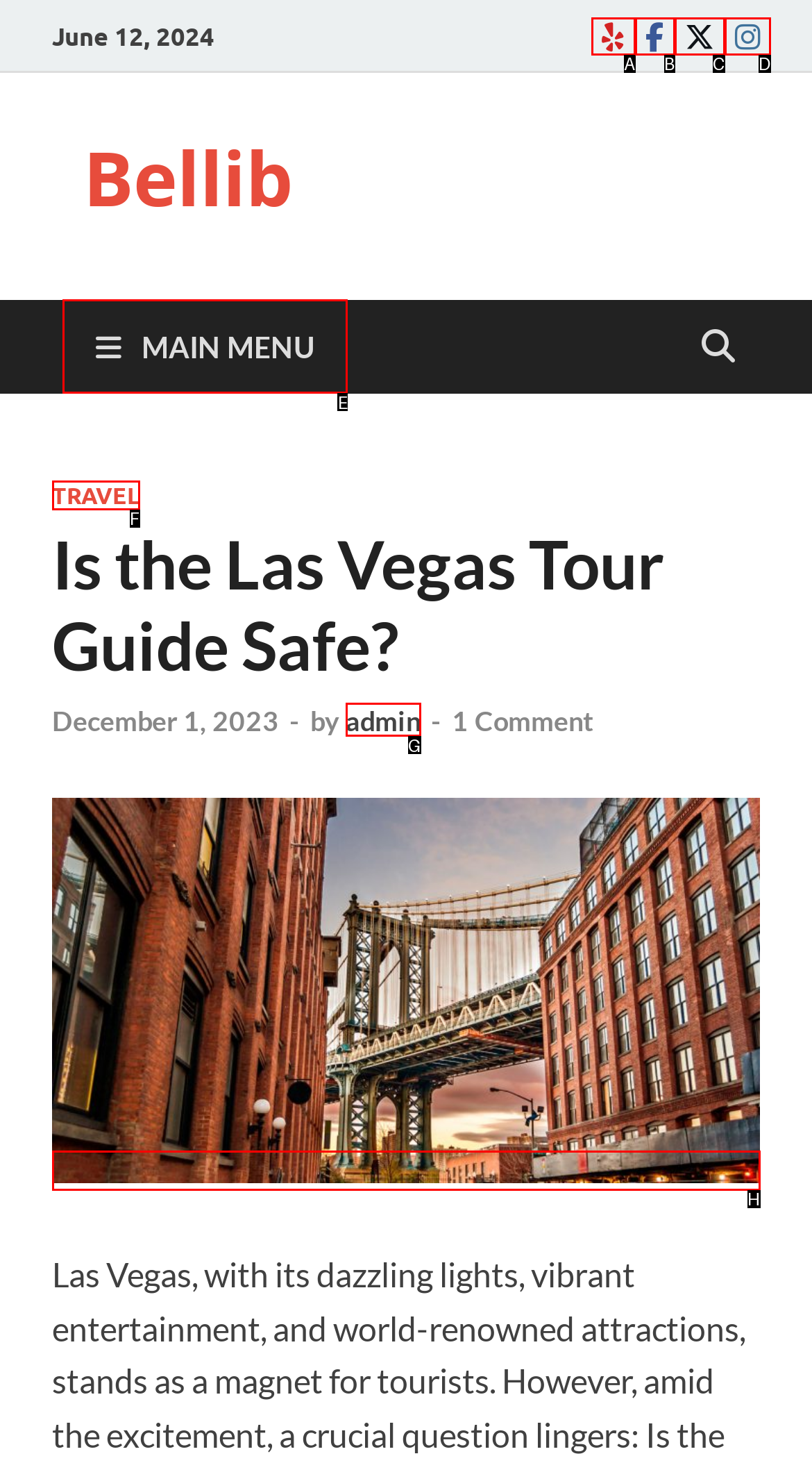Identify the correct option to click in order to complete this task: Open MAIN MENU
Answer with the letter of the chosen option directly.

E